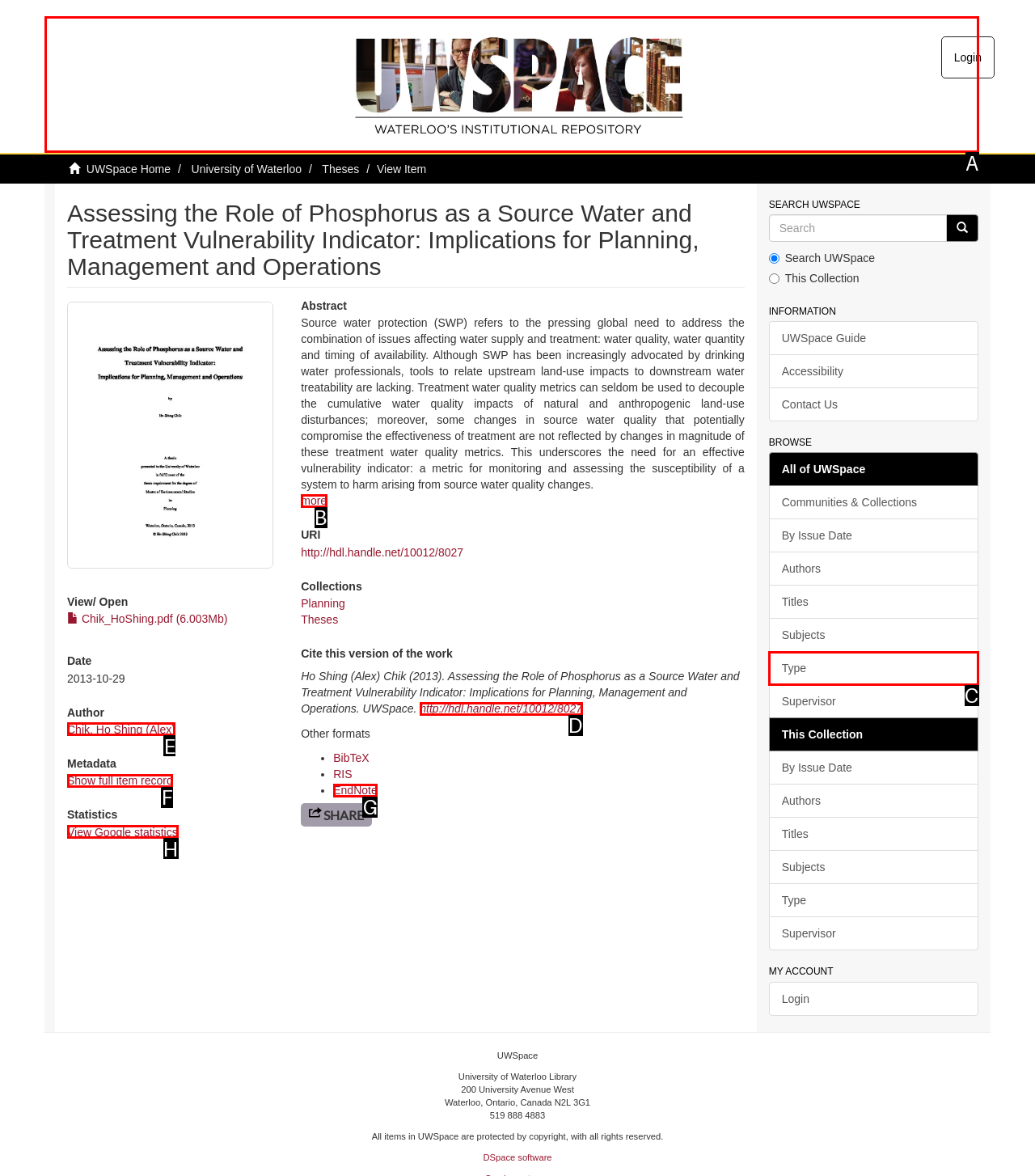Determine the right option to click to perform this task: View Google statistics
Answer with the correct letter from the given choices directly.

H